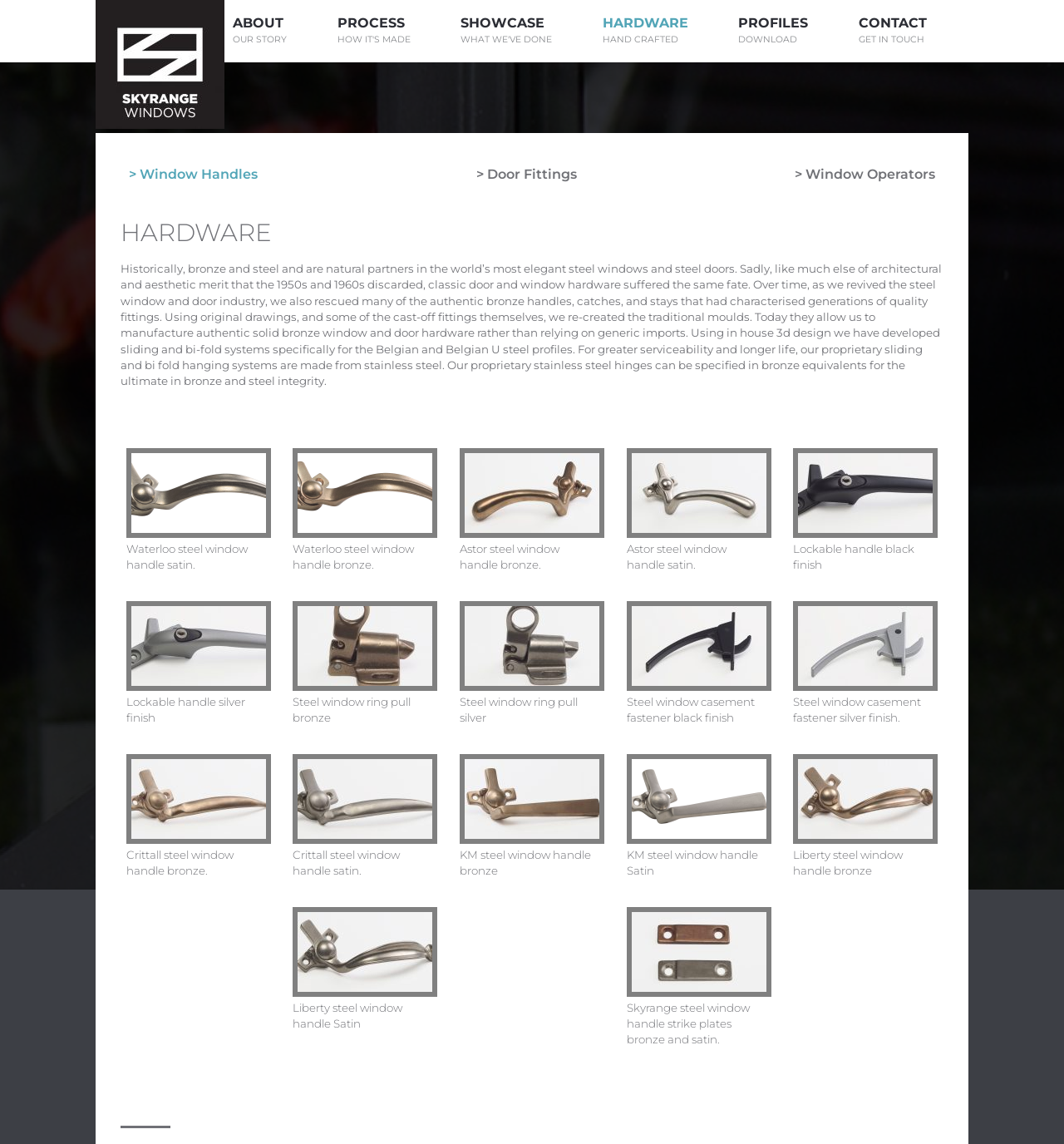Determine the bounding box of the UI element mentioned here: "PROCESS HOW IT'S MADE". The coordinates must be in the format [left, top, right, bottom] with values ranging from 0 to 1.

[0.317, 0.013, 0.425, 0.041]